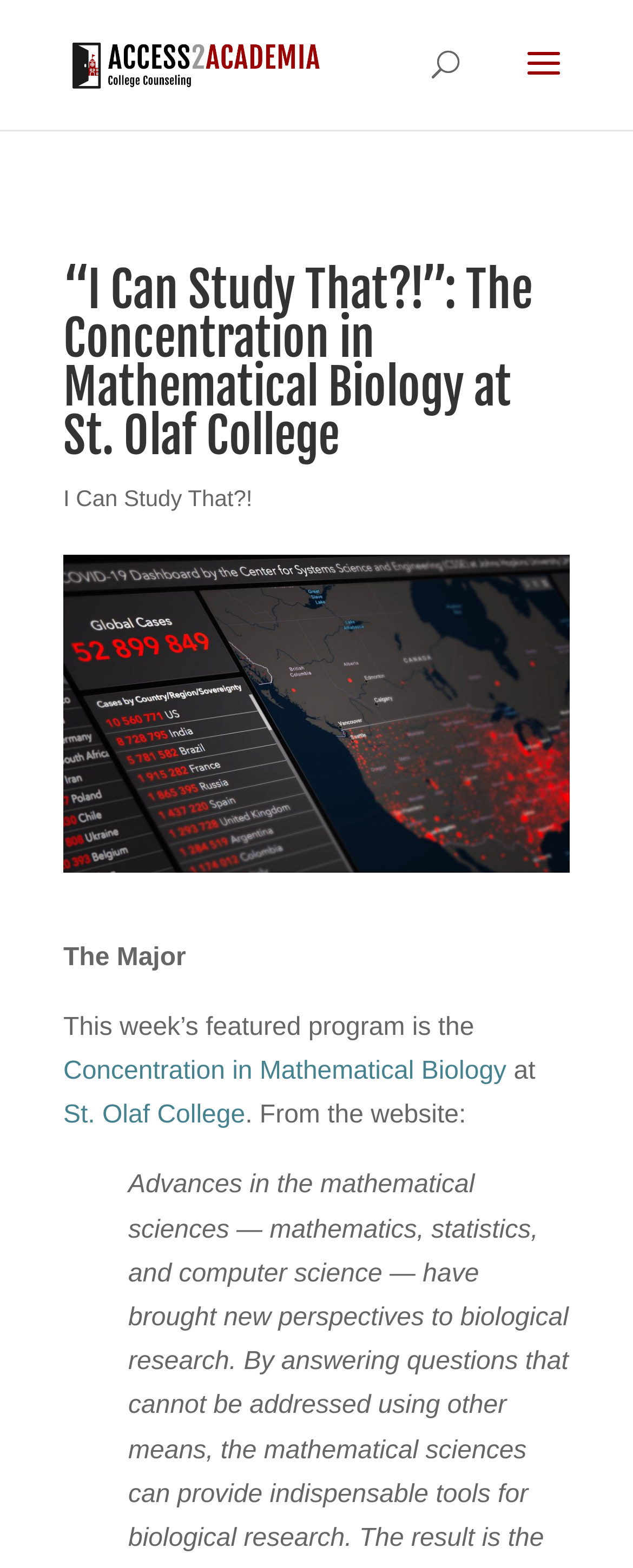Give a one-word or short-phrase answer to the following question: 
What is the name of the website?

Access2Academia